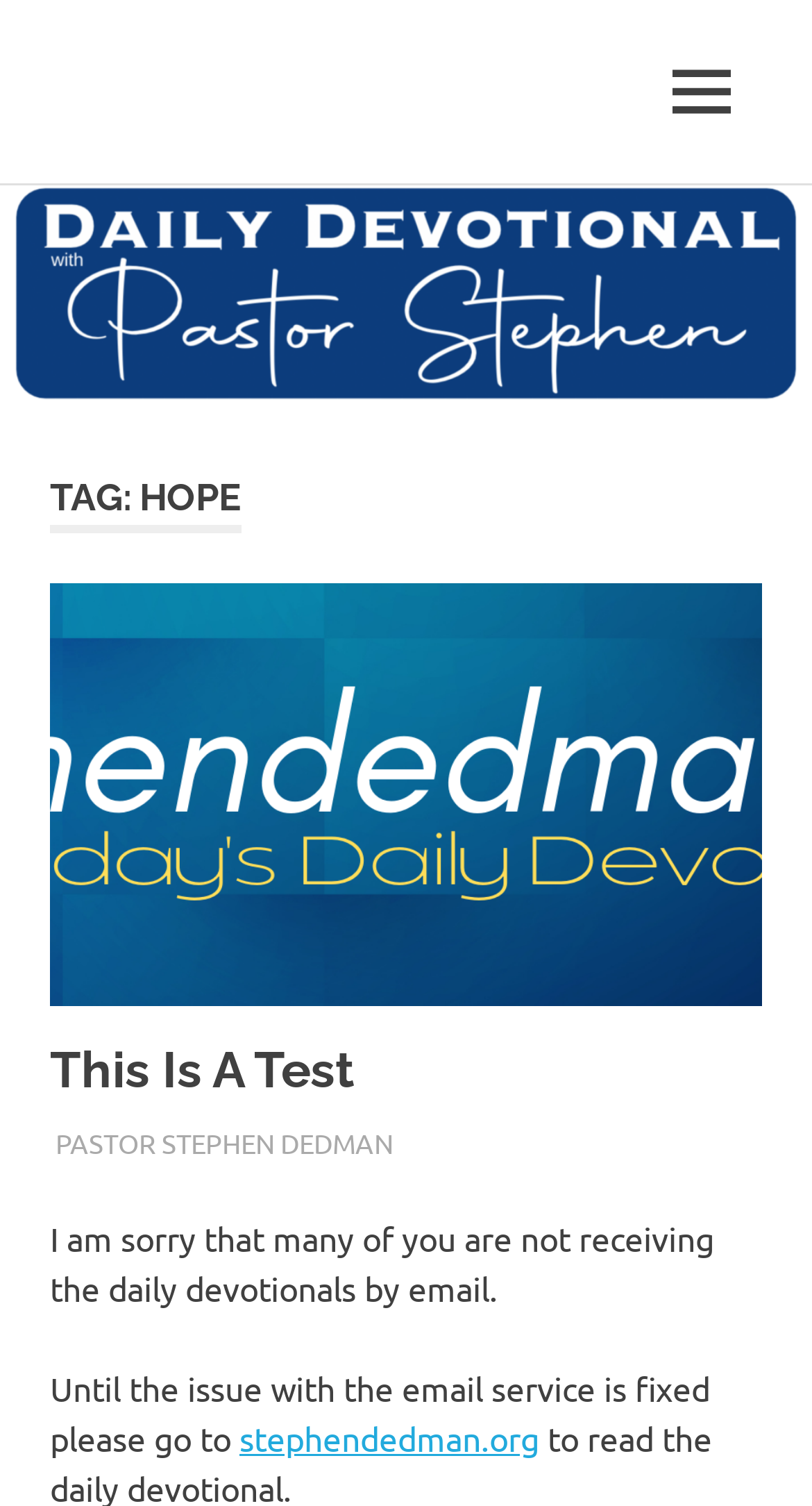Provide a one-word or short-phrase response to the question:
What is the website URL mentioned in the text?

stephendedman.org